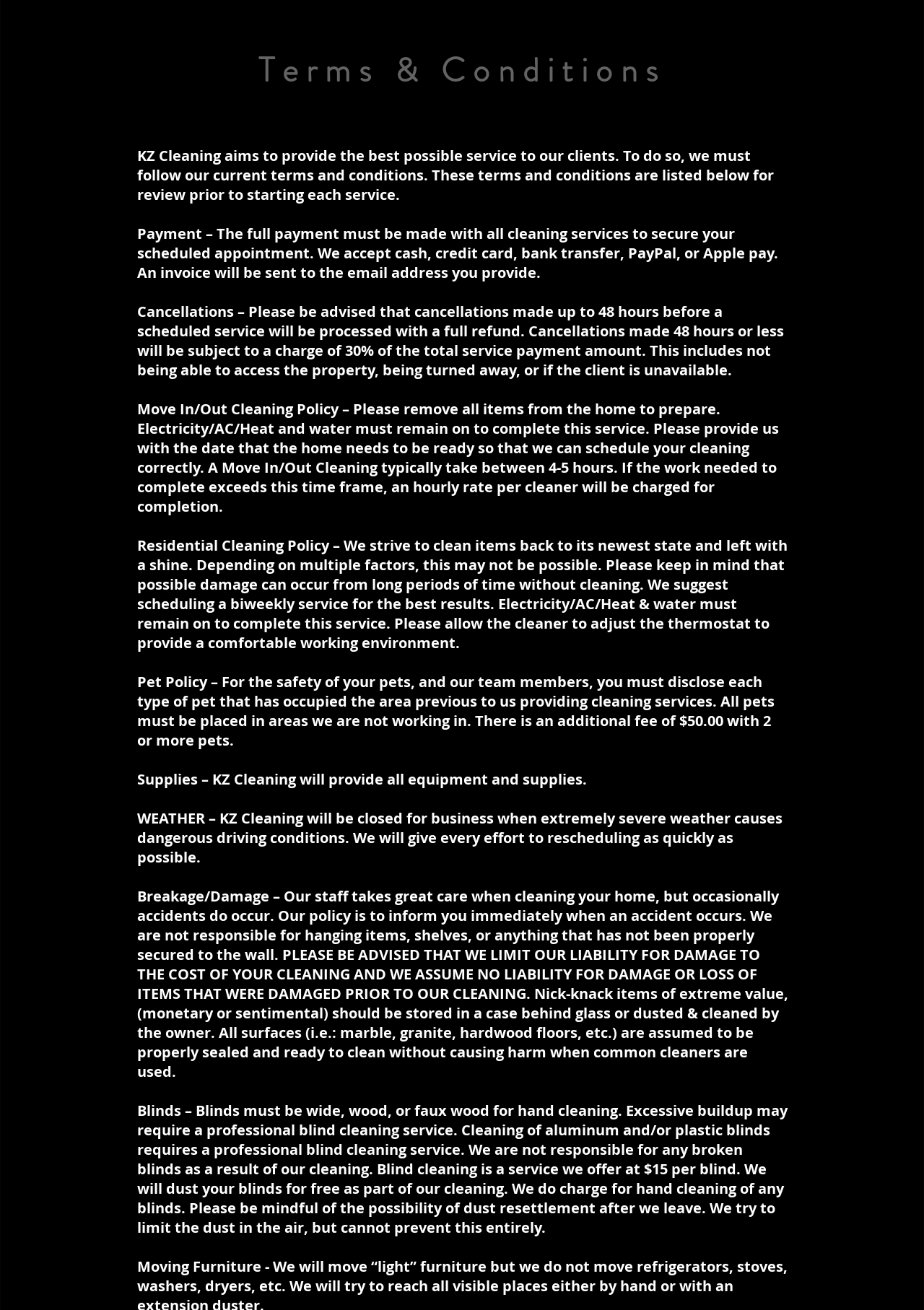From the element description Meet Brittany, predict the bounding box coordinates of the UI element. The coordinates must be specified in the format (top-left x, top-left y, bottom-right x, bottom-right y) and should be within the 0 to 1 range.

[0.373, 0.0, 0.628, 0.022]